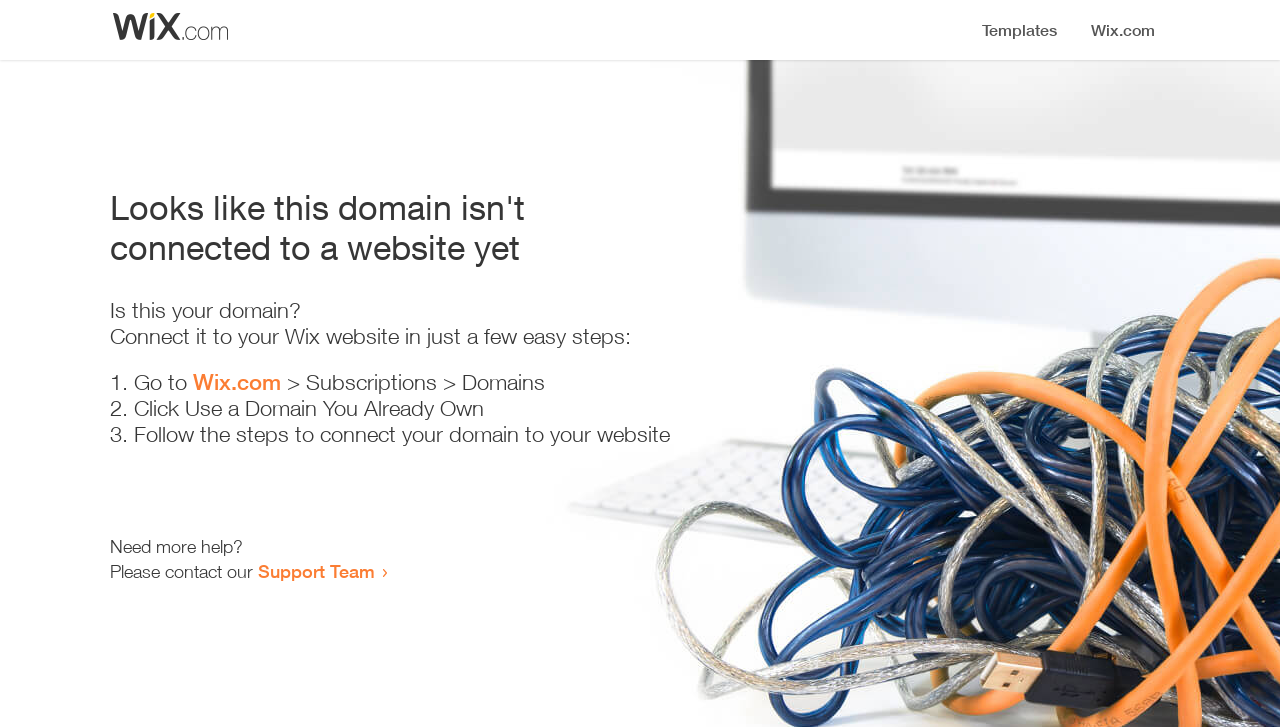Using the information shown in the image, answer the question with as much detail as possible: How many steps are required to connect the domain?

The webpage provides a list of steps to connect the domain, which includes 'Go to Wix.com', 'Click Use a Domain You Already Own', and 'Follow the steps to connect your domain to your website', indicating that there are 3 steps in total.